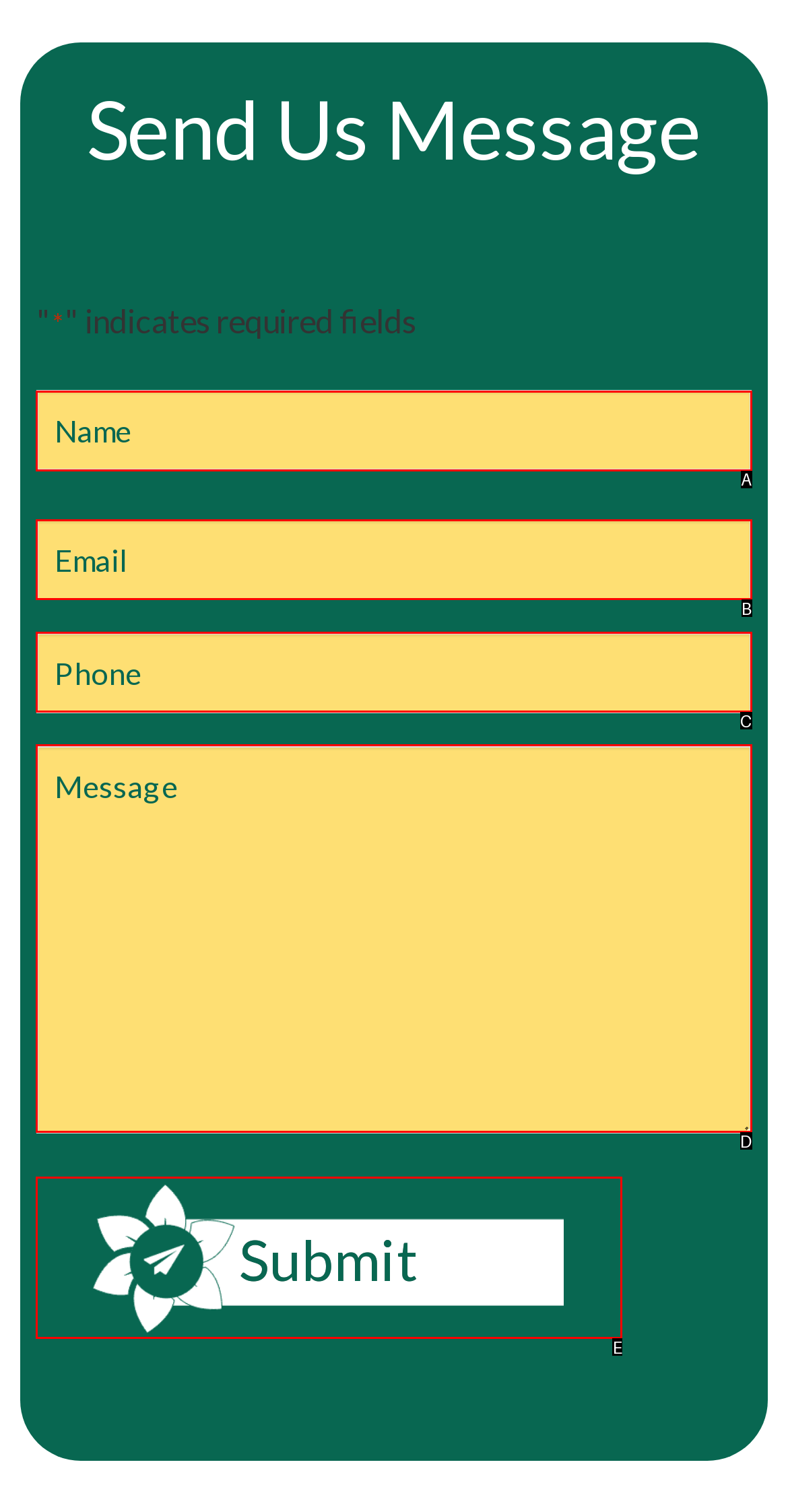Point out the option that best suits the description: parent_node: Name name="input_1.3" placeholder="Name"
Indicate your answer with the letter of the selected choice.

A